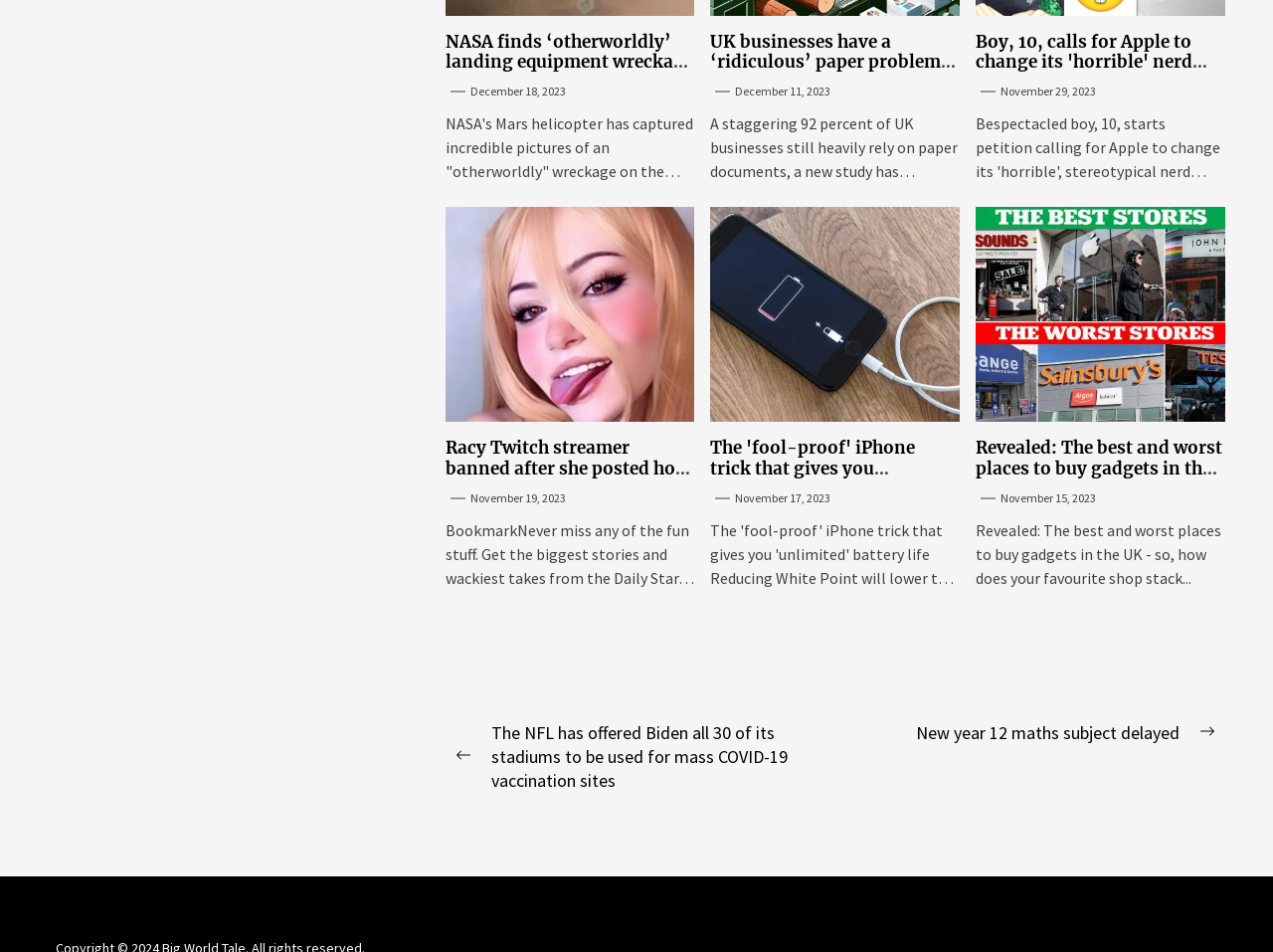Identify the bounding box coordinates of the section to be clicked to complete the task described by the following instruction: "Read the article about the 'fool-proof' iPhone trick that gives you 'unlimited' battery life". The coordinates should be four float numbers between 0 and 1, formatted as [left, top, right, bottom].

[0.558, 0.459, 0.719, 0.525]